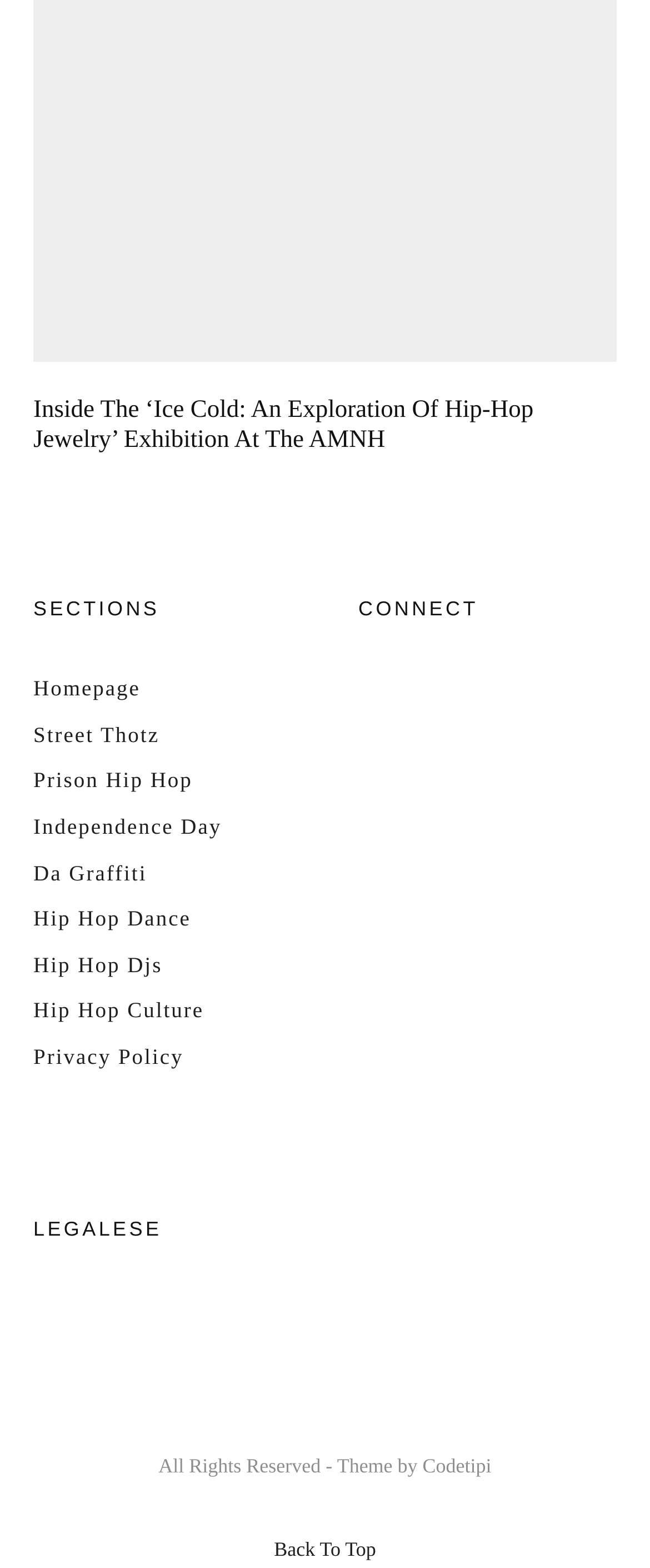What is the last section available?
Provide a detailed answer to the question using information from the image.

I scrolled down to the bottom of the webpage and found the last section, which is 'LEGALESE', indicated by a heading with the same name.